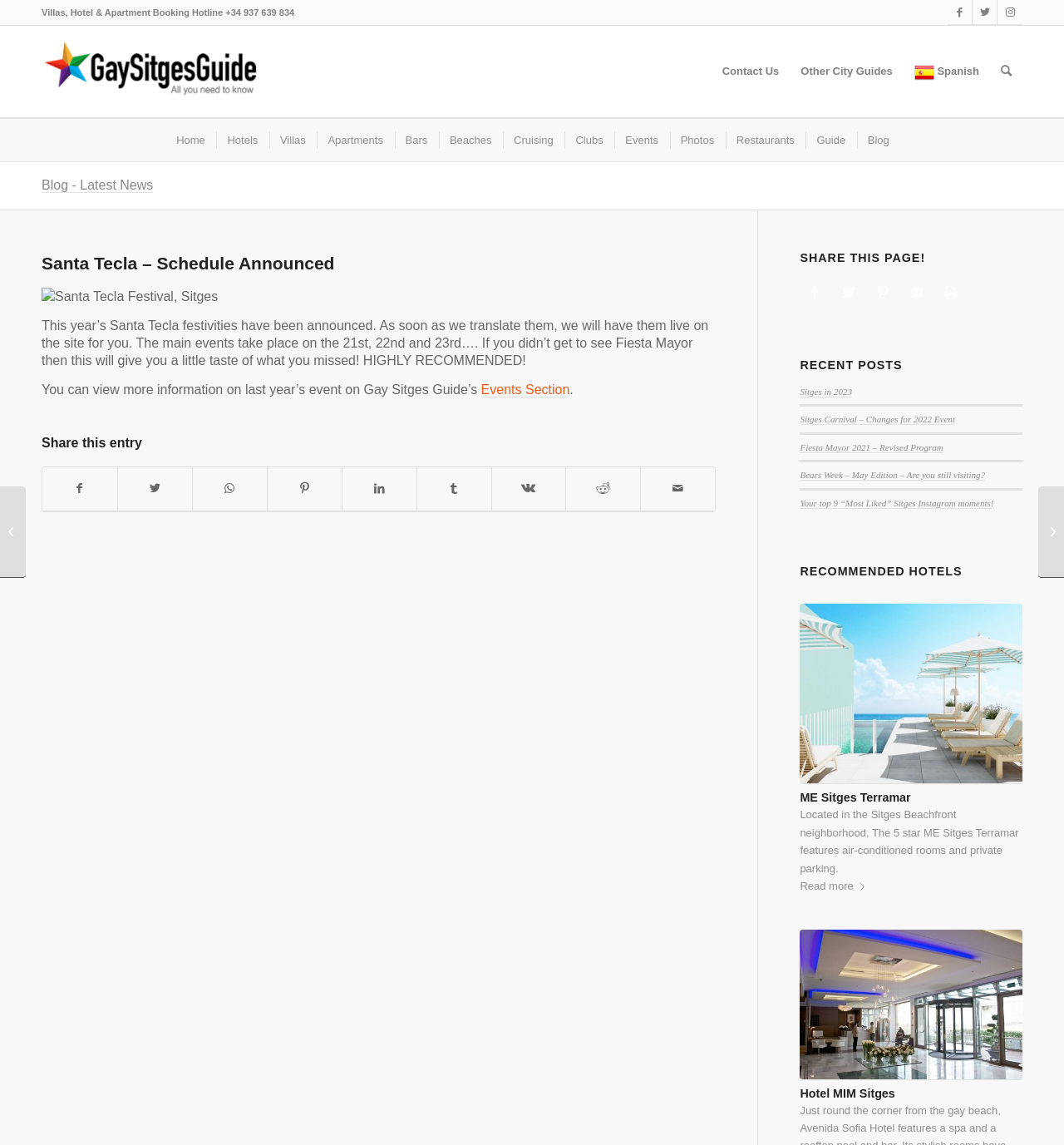Pinpoint the bounding box coordinates of the element that must be clicked to accomplish the following instruction: "Book a hotel through the hotline". The coordinates should be in the format of four float numbers between 0 and 1, i.e., [left, top, right, bottom].

[0.039, 0.007, 0.277, 0.015]